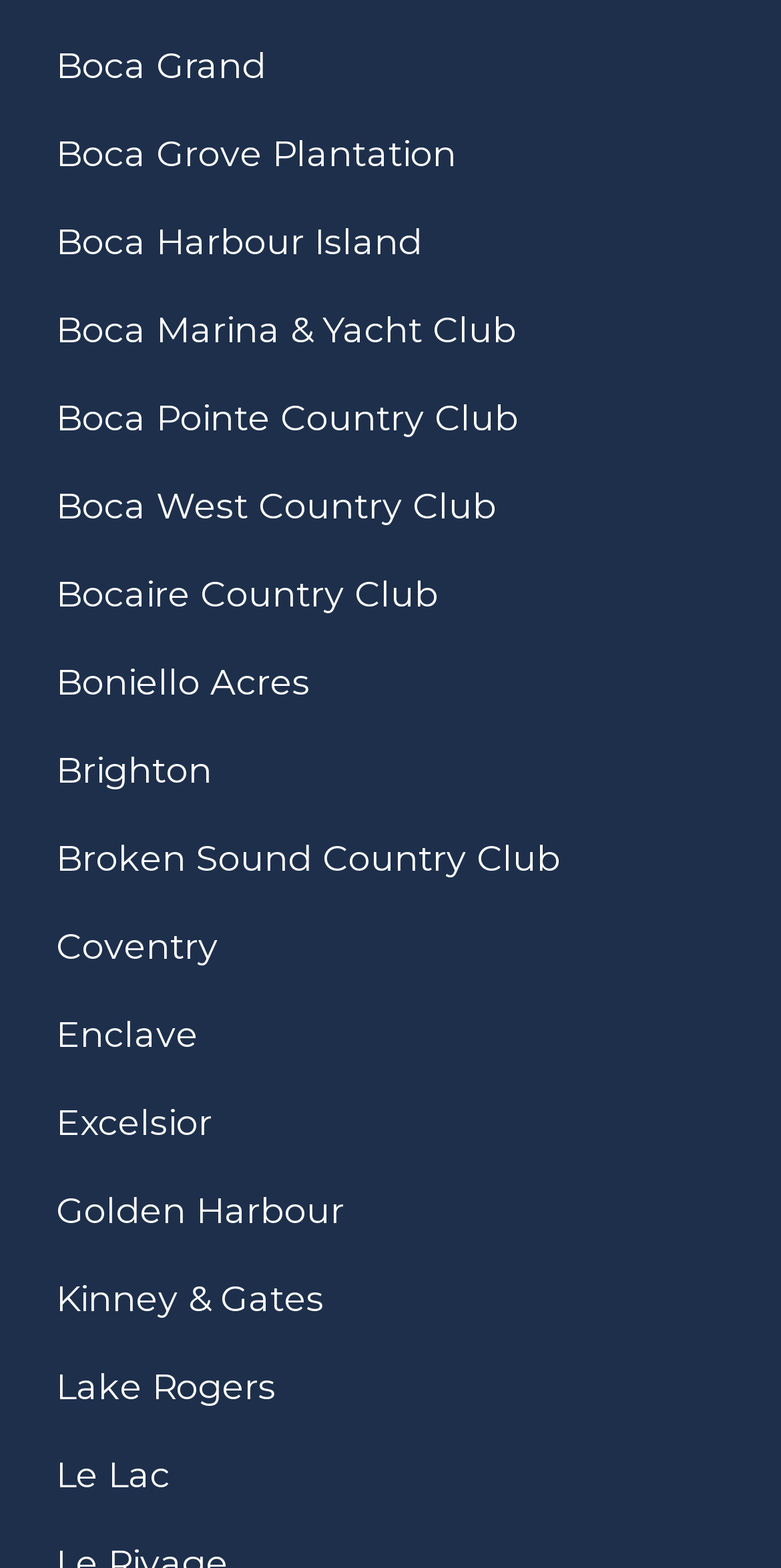Answer the question briefly using a single word or phrase: 
What is the first link on the webpage?

Boca Grand